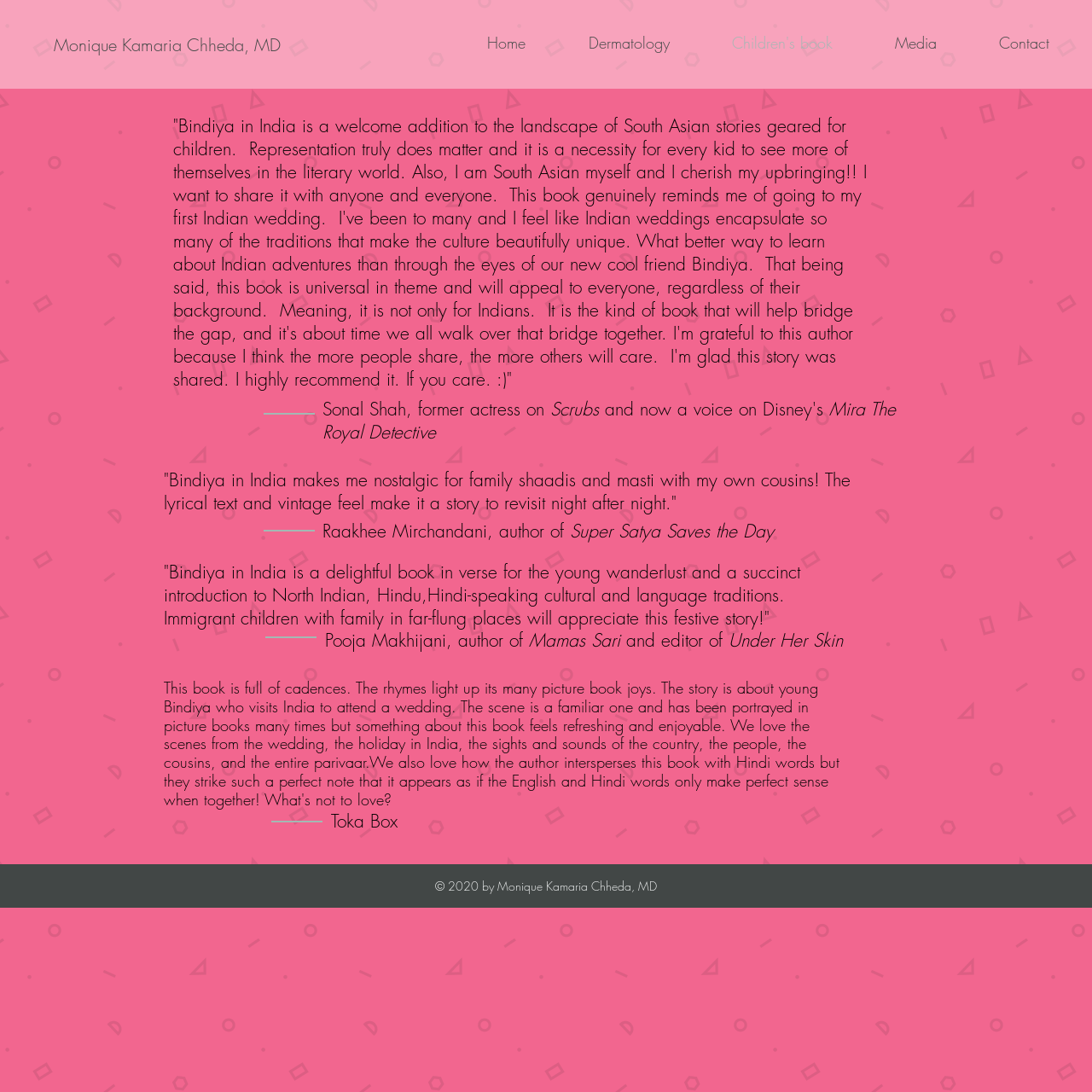What is the topic of the book being reviewed?
Provide a fully detailed and comprehensive answer to the question.

The answer can be inferred by reading the reviews and quotes from various authors and individuals, which mention Indian weddings, cultural traditions, and language. The book appears to be about a young girl's experiences in India, and the reviews highlight its cultural significance.